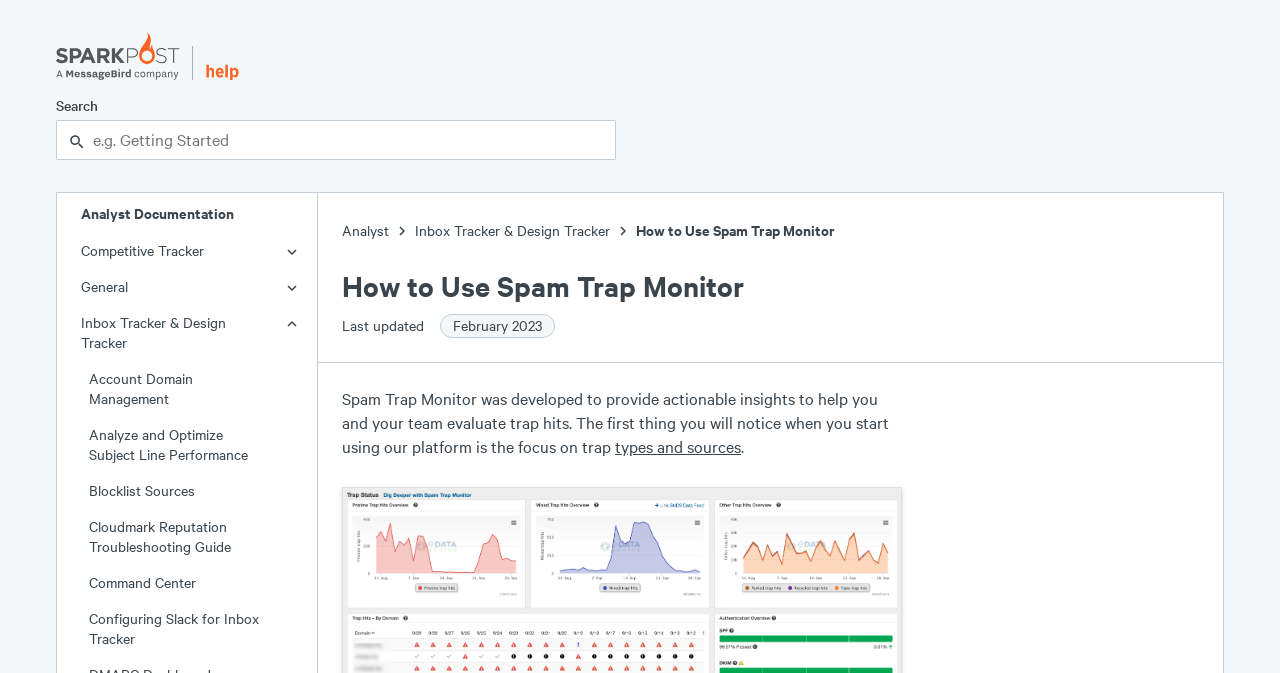Answer in one word or a short phrase: 
What is the orientation of the separator?

Horizontal